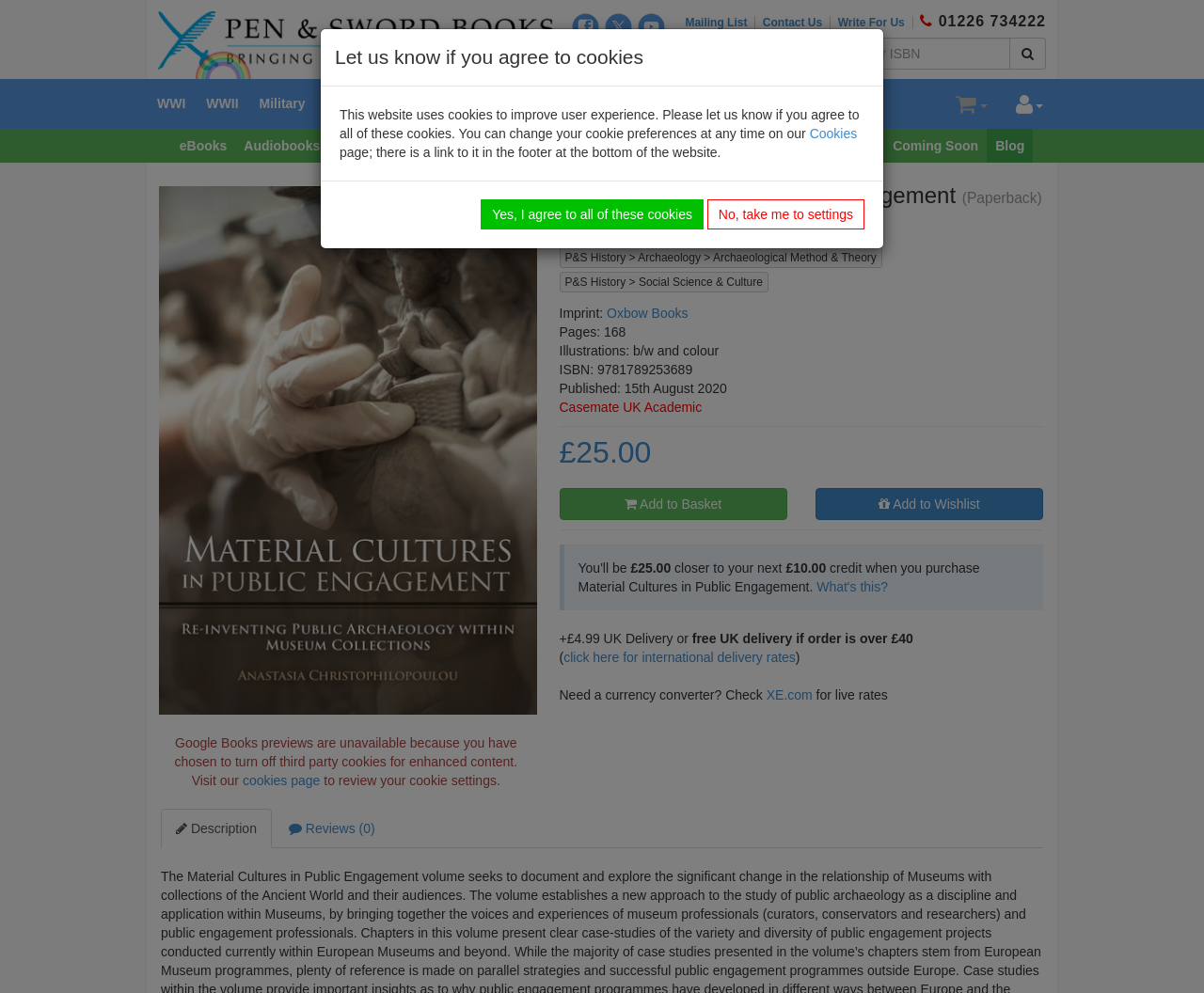Extract the bounding box coordinates for the UI element described as: "Social Science & Culture".

[0.53, 0.278, 0.634, 0.291]